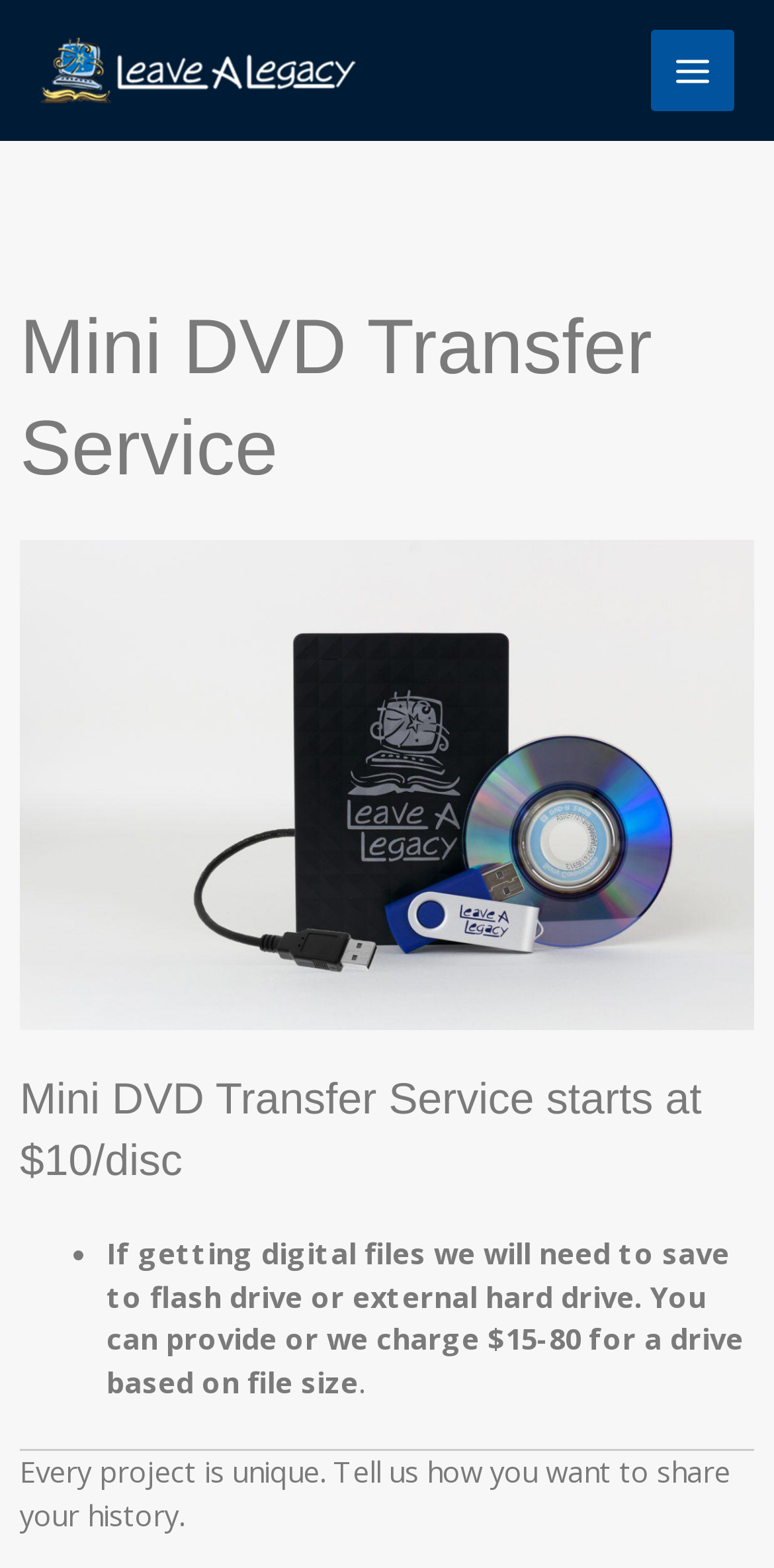Determine the bounding box for the HTML element described here: "alt="Leave A Legacy Logo"". The coordinates should be given as [left, top, right, bottom] with each number being a float between 0 and 1.

[0.051, 0.03, 0.462, 0.055]